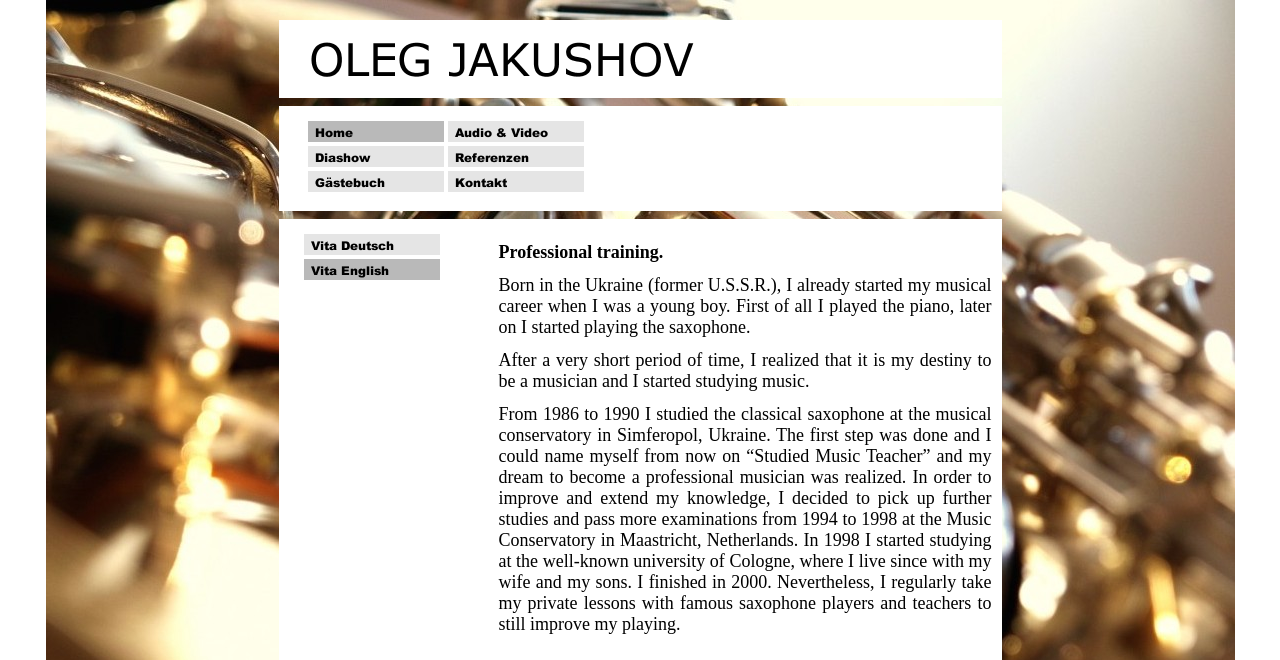Please provide the bounding box coordinates for the UI element as described: "alt="Home" name="menuimg16759399" title="Home"". The coordinates must be four floats between 0 and 1, represented as [left, top, right, bottom].

[0.24, 0.198, 0.346, 0.22]